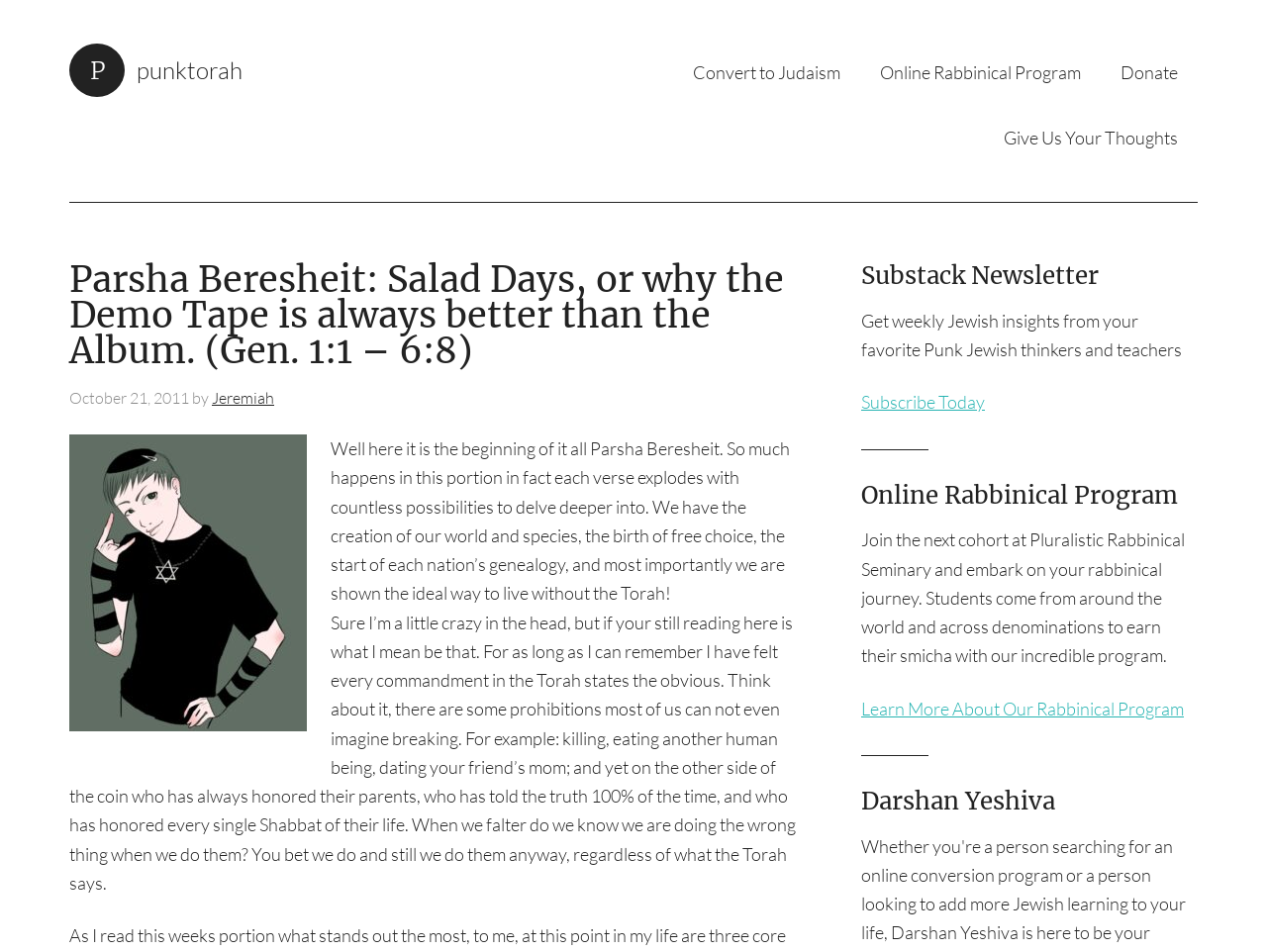Given the element description, predict the bounding box coordinates in the format (top-left x, top-left y, bottom-right x, bottom-right y), using floating point numbers between 0 and 1: Convert to Judaism

[0.531, 0.042, 0.679, 0.11]